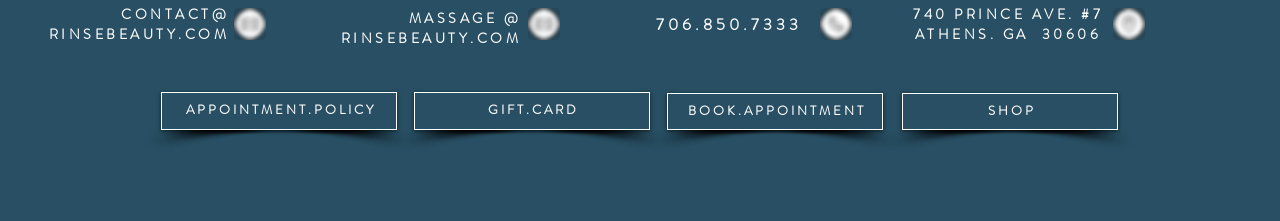Please locate the bounding box coordinates of the element that needs to be clicked to achieve the following instruction: "Visit RINSEBEAUTY.COM website". The coordinates should be four float numbers between 0 and 1, i.e., [left, top, right, bottom].

[0.038, 0.109, 0.179, 0.199]